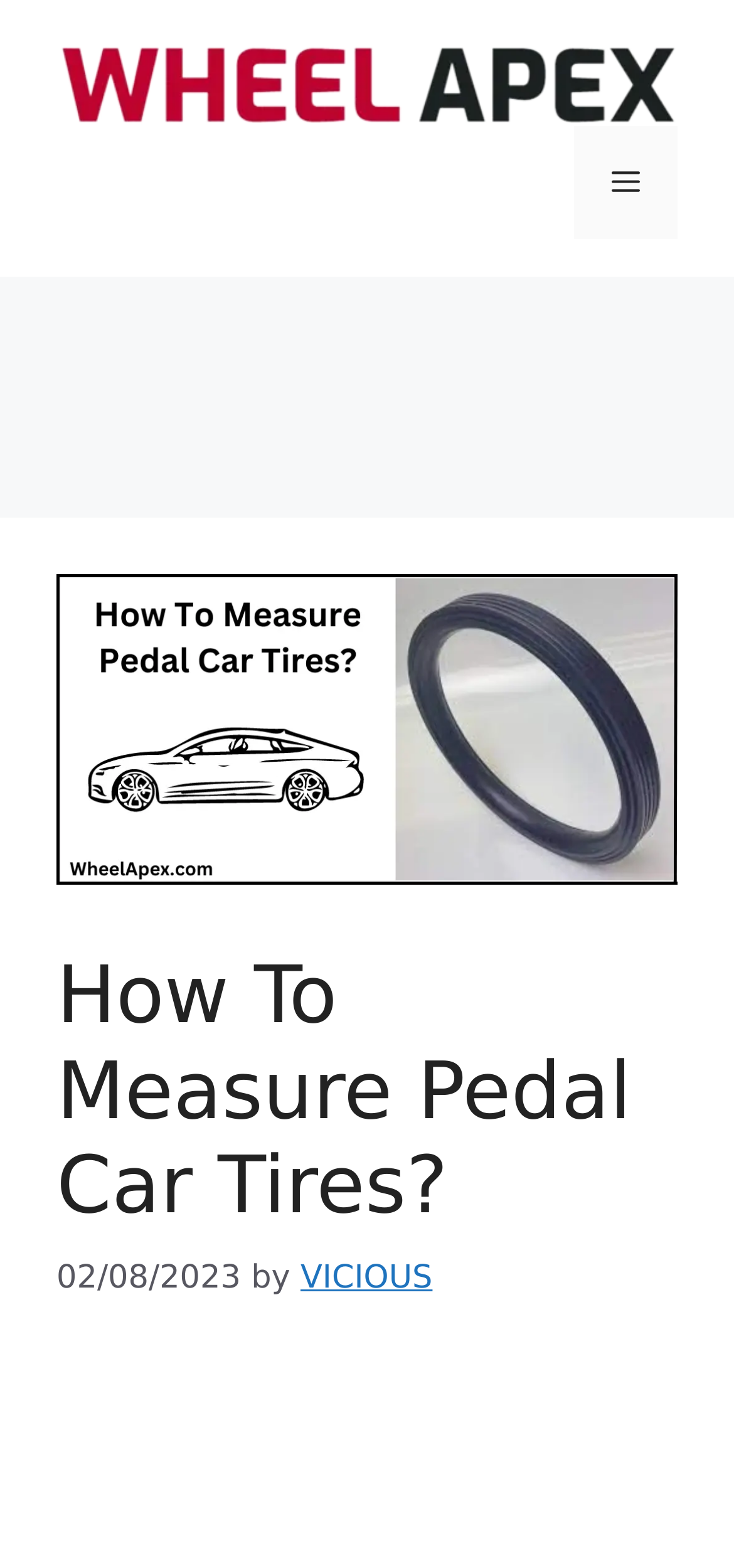Please give a succinct answer to the question in one word or phrase:
What is the type of the navigation element?

Mobile Toggle